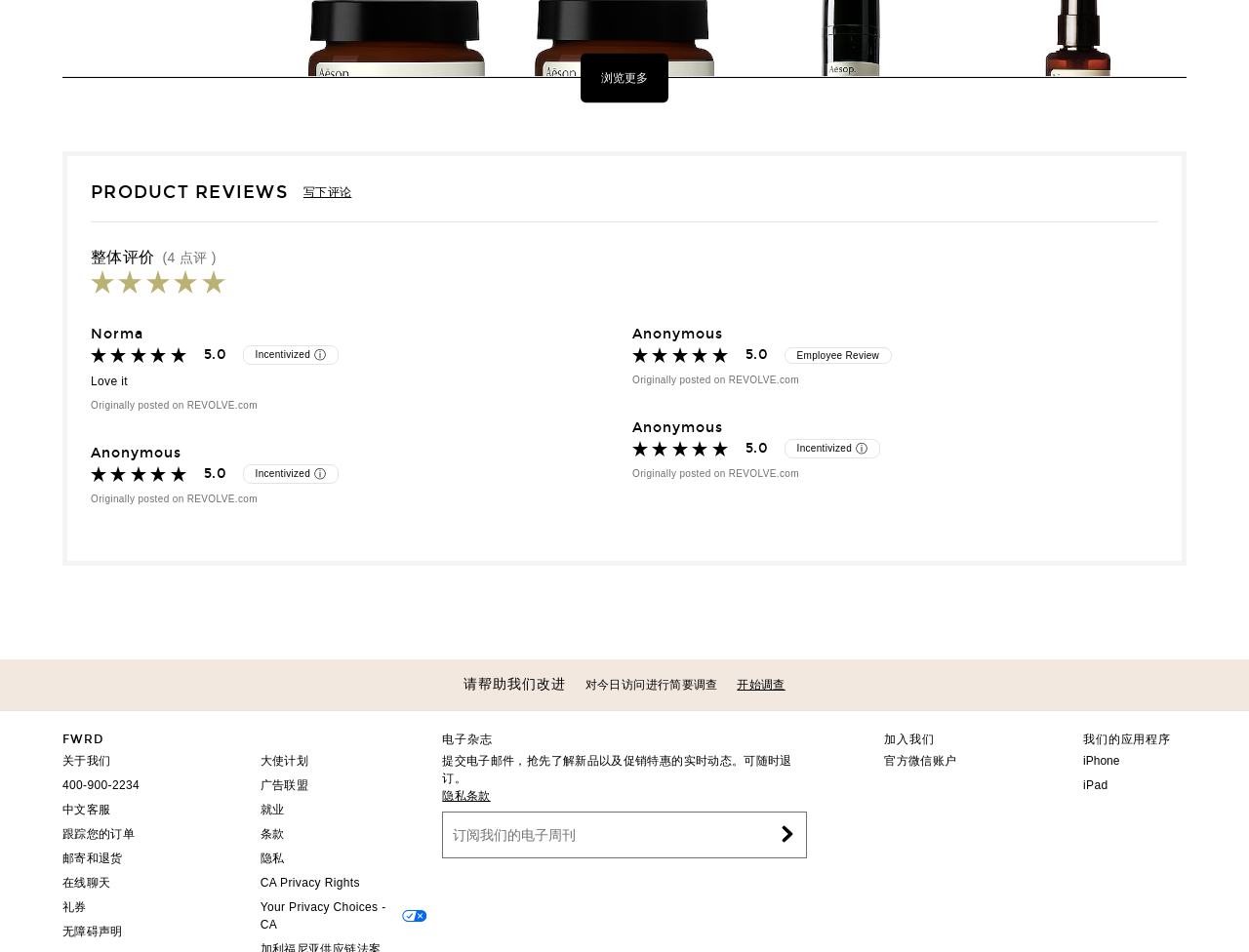Identify the bounding box of the HTML element described here: "隐私条款 (opens new window)". Provide the coordinates as four float numbers between 0 and 1: [left, top, right, bottom].

[0.354, 0.783, 0.393, 0.797]